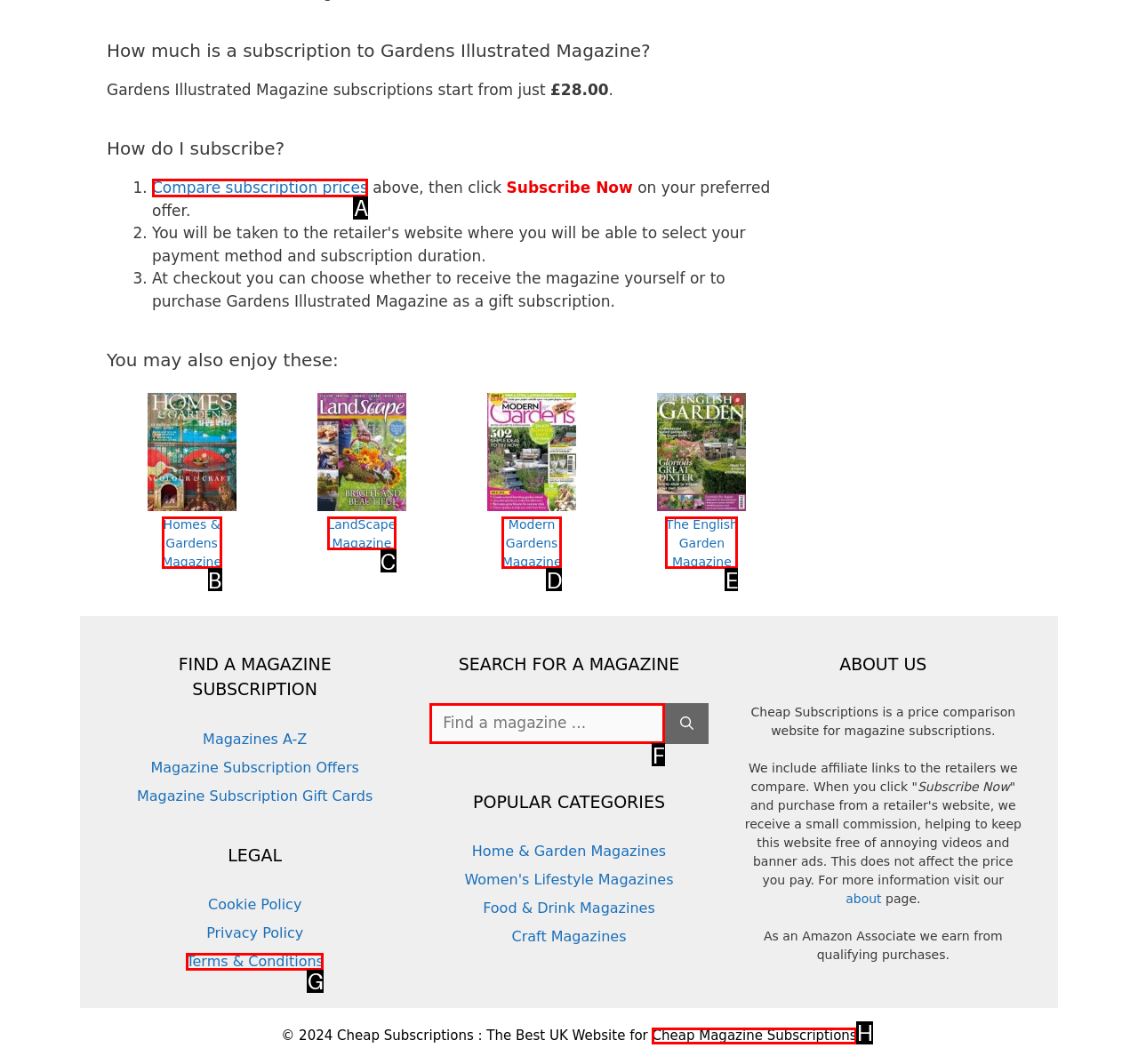Which UI element matches this description: Homes & Gardens Magazine?
Reply with the letter of the correct option directly.

B